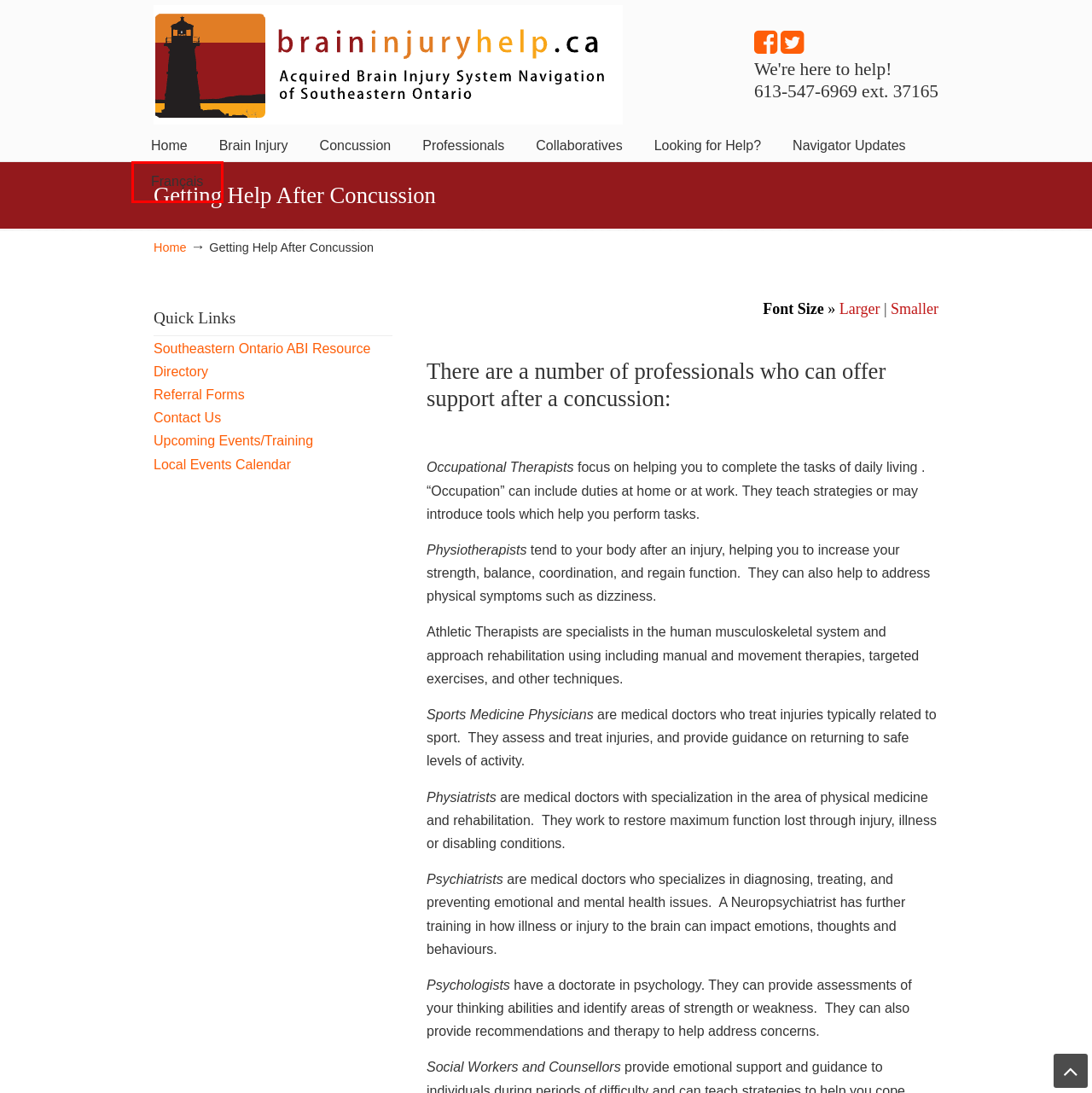You are provided with a screenshot of a webpage that includes a red rectangle bounding box. Please choose the most appropriate webpage description that matches the new webpage after clicking the element within the red bounding box. Here are the candidates:
A. Addiction and Mental Health - BrainInjuryHelp.ca
B. Contact Us - BrainInjuryHelp.ca
C. Navigator Updates Archives - BrainInjuryHelp.ca
D. Consent and Capacity Board and Consent, Capacity and Substitute Decision Making - BrainInjuryHelp.ca
E. Referral Forms - BrainInjuryHelp.ca
F. About Us - BrainInjuryHelp.ca
G. Service Options - BrainInjuryHelp.ca
H. Français - BrainInjuryHelp.ca

H